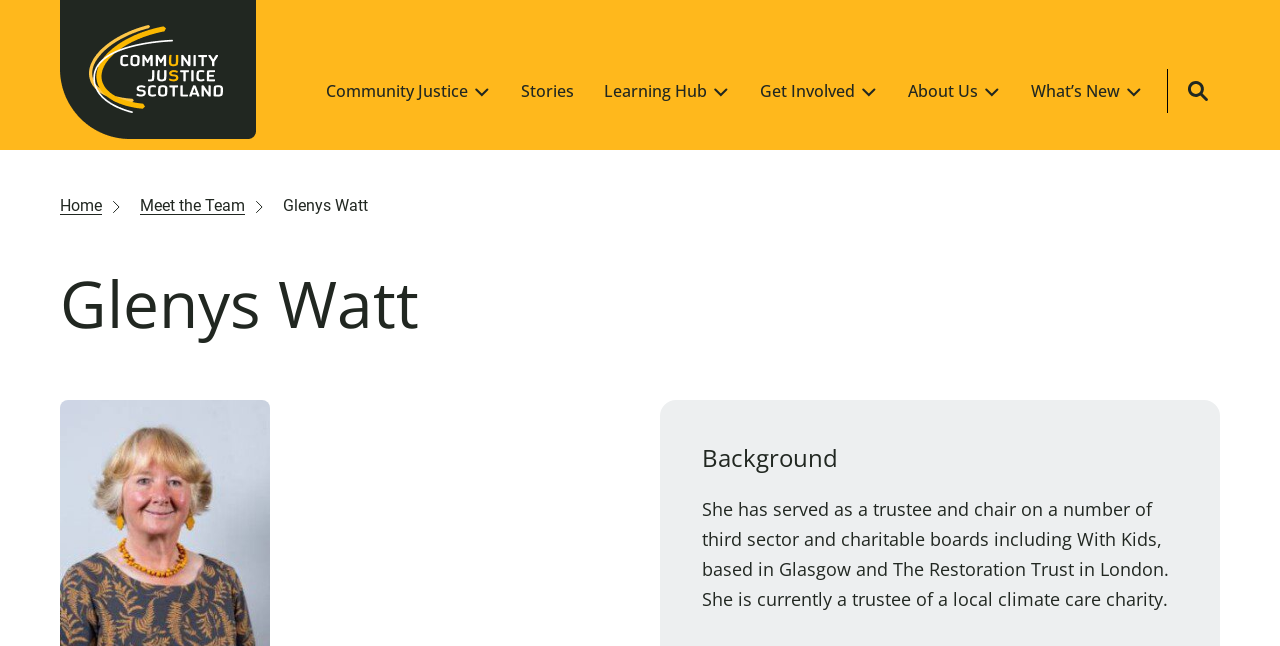Using the format (top-left x, top-left y, bottom-right x, bottom-right y), provide the bounding box coordinates for the described UI element. All values should be floating point numbers between 0 and 1: Community Support Services Across Scotland

[0.243, 0.381, 0.576, 0.464]